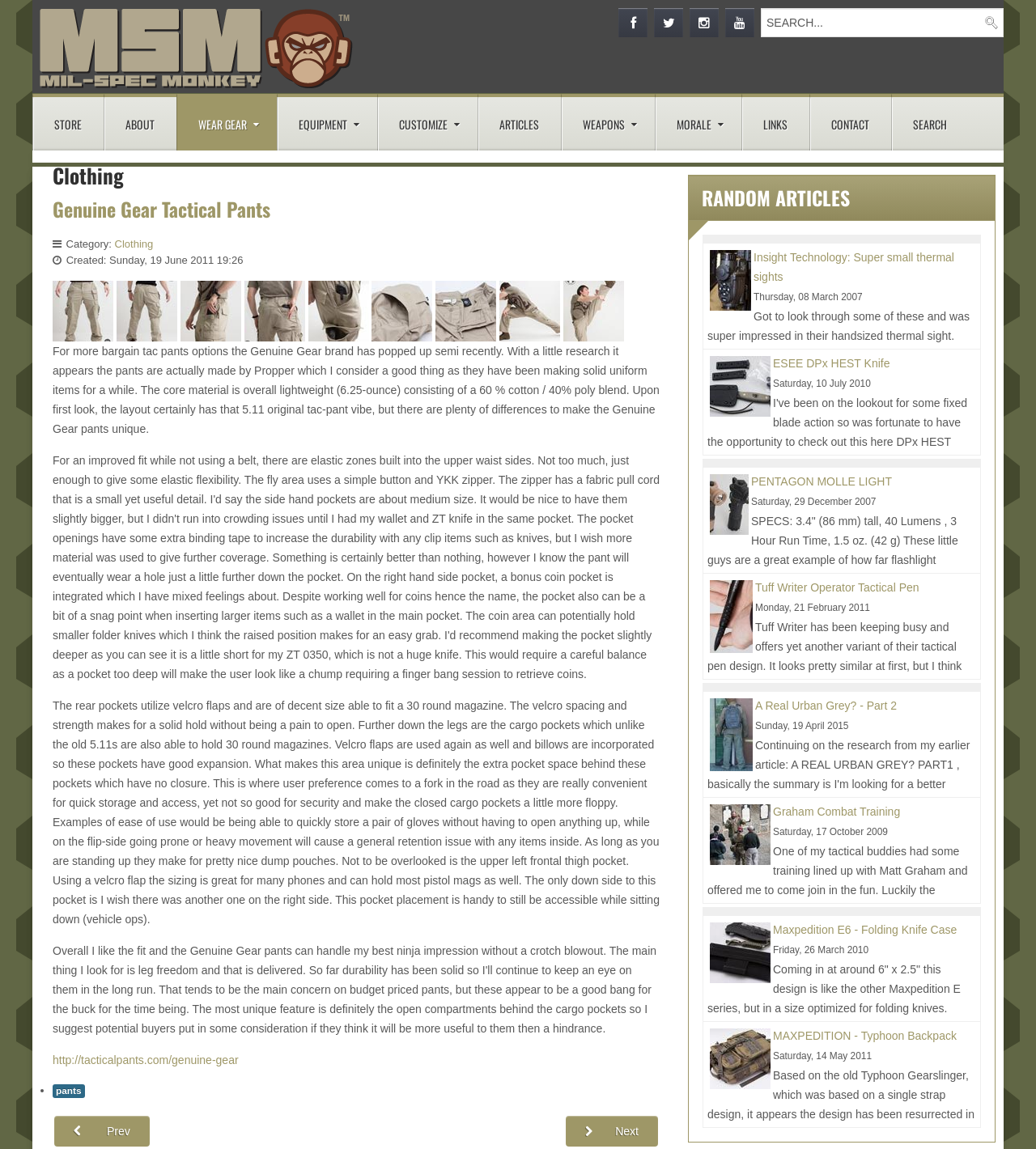What is the location of the upper left frontal thigh pocket?
Based on the content of the image, thoroughly explain and answer the question.

The article describes the upper left frontal thigh pocket as a convenient location for storing items such as phones and pistol mags, and notes that it is accessible while sitting down.